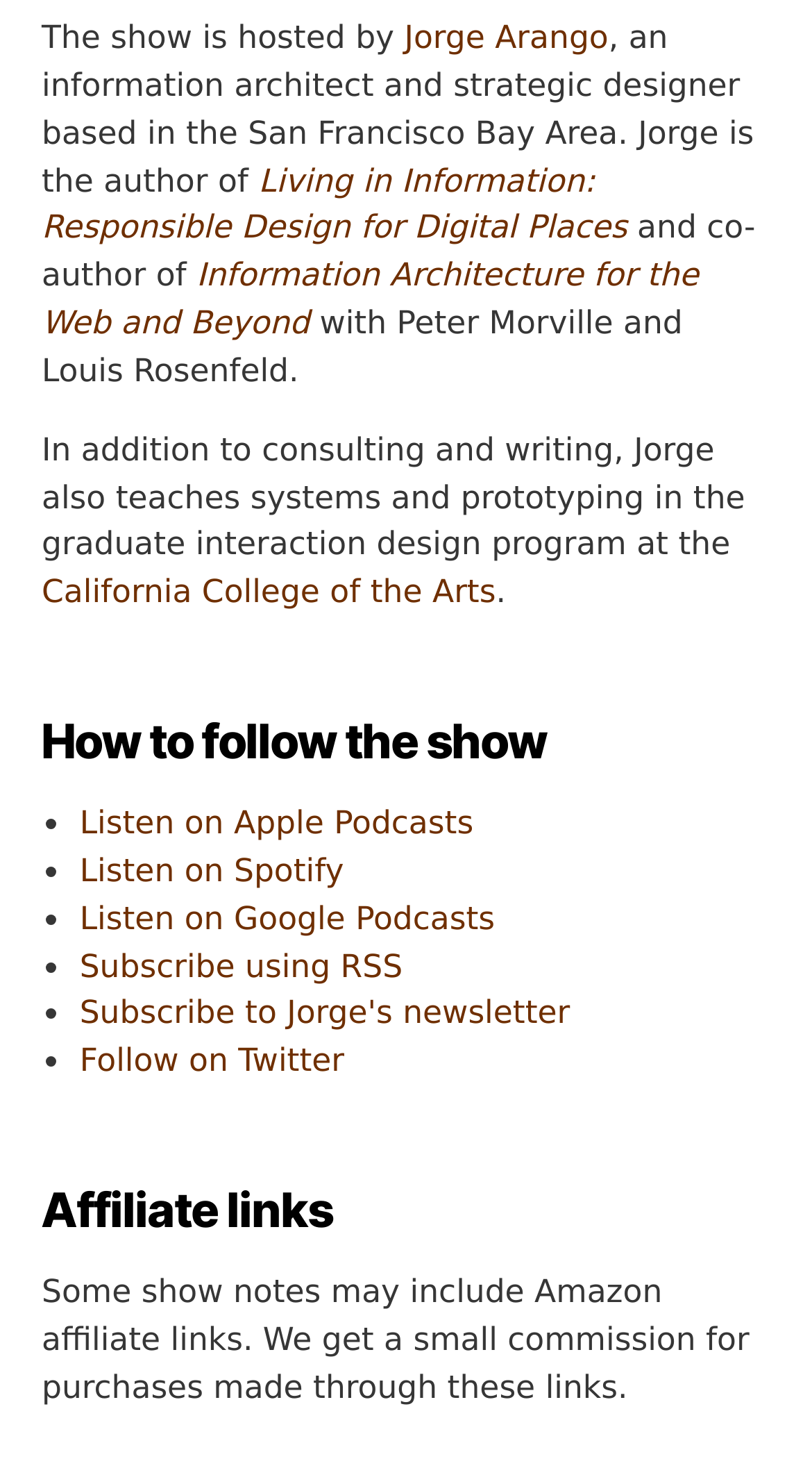What is the purpose of affiliate links?
Look at the screenshot and respond with a single word or phrase.

To get a small commission